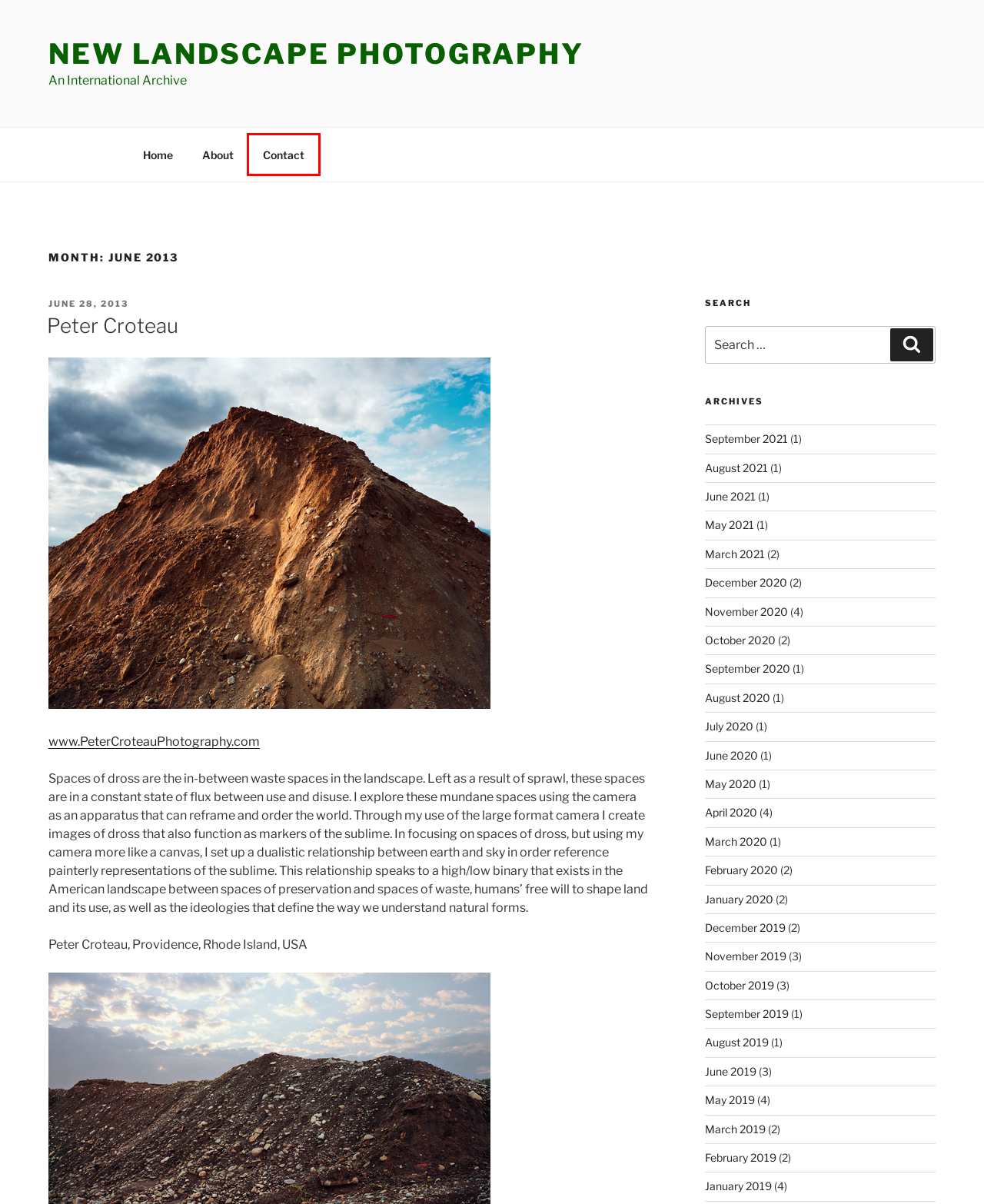You have a screenshot of a webpage with a red rectangle bounding box around a UI element. Choose the best description that matches the new page after clicking the element within the bounding box. The candidate descriptions are:
A. May 2021 – New Landscape Photography
B. Contact – New Landscape Photography
C. October 2020 – New Landscape Photography
D. Peter Croteau – New Landscape Photography
E. October 2019 – New Landscape Photography
F. November 2019 – New Landscape Photography
G. August 2019 – New Landscape Photography
H. May 2019 – New Landscape Photography

B